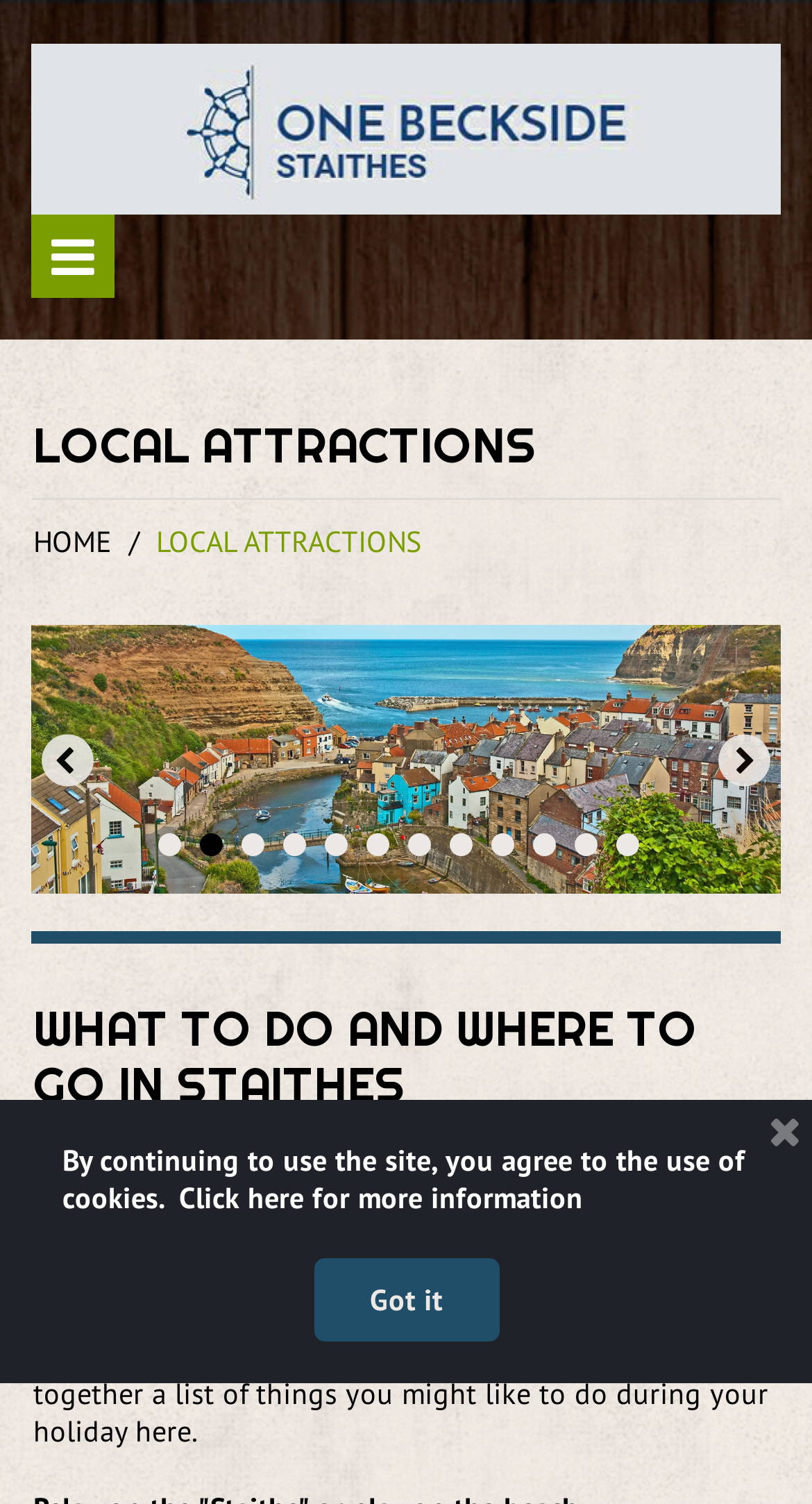Present a detailed account of what is displayed on the webpage.

This webpage is about things to do in Staithes, North Yorkshire, and it appears to be a guide for tourists. At the top, there is a navigation bar with a link to the homepage and a separator line below it. The main content is divided into sections, with a title "LOCAL ATTRACTIONS" at the top. 

Below the title, there is a large image that takes up most of the width of the page. The image is likely a scenic view of Staithes. 

Underneath the image, there are navigation links to move through the content, with "PREV" and "NEXT" buttons on the left and right sides, respectively. In the middle, there are numbered links from 1 to 12, which likely represent different pages or sections of the guide.

Further down, there is a horizontal separator line, followed by a heading that reads "WHAT TO DO AND WHERE TO GO IN STAITHES". 

At the bottom of the page, there is a notice about the use of cookies, with a link to more information and a "Got it" button to acknowledge the notice. There is also a small icon button at the bottom right corner, which may be a search or menu button.